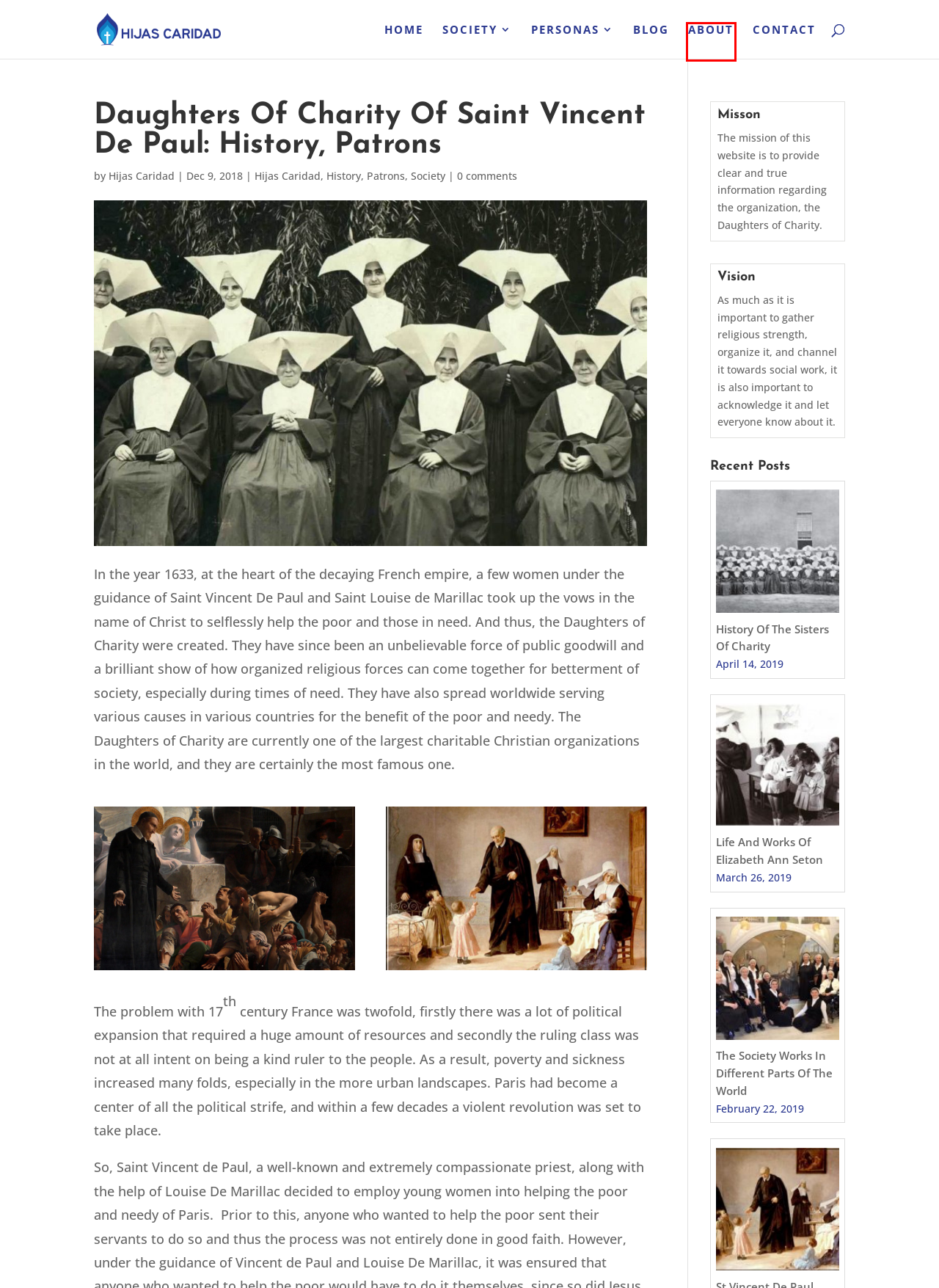Examine the screenshot of a webpage with a red rectangle bounding box. Select the most accurate webpage description that matches the new webpage after clicking the element within the bounding box. Here are the candidates:
A. Hijas Caridad | Hijas Caridad
B. Patrons | Hijas Caridad
C. Hijas Caridad | Daughters of Charity
D. The Society Works In Different Parts Of The World | Hijas Caridad
E. Society | Hijas Caridad
F. Blog | Hijas Caridad
G. About | Hijas Caridad
H. Personas | Hijas Caridad

G